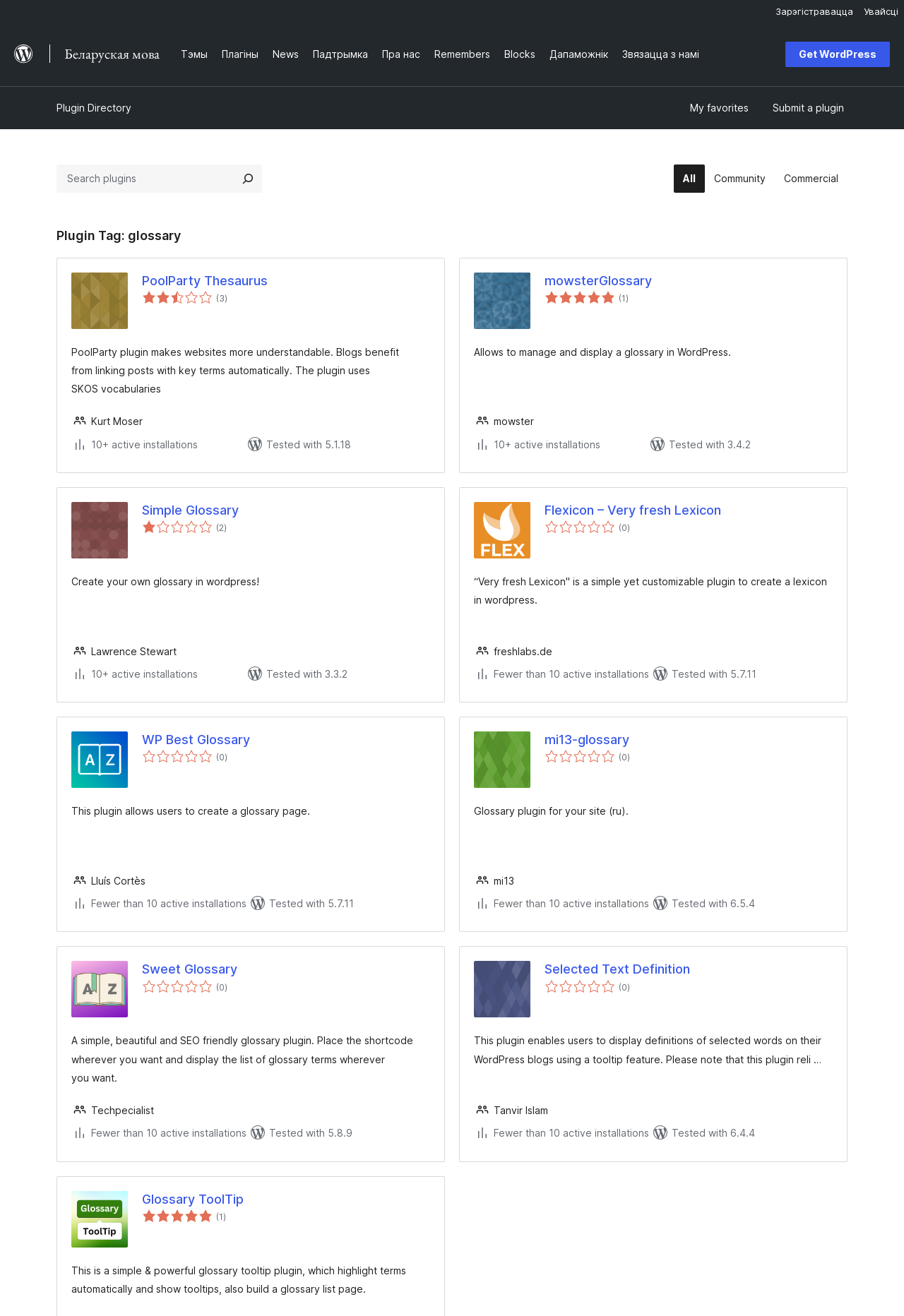Please give a short response to the question using one word or a phrase:
How many active installations does the 'Flexicon – Very fresh Lexicon' plugin have?

Fewer than 10